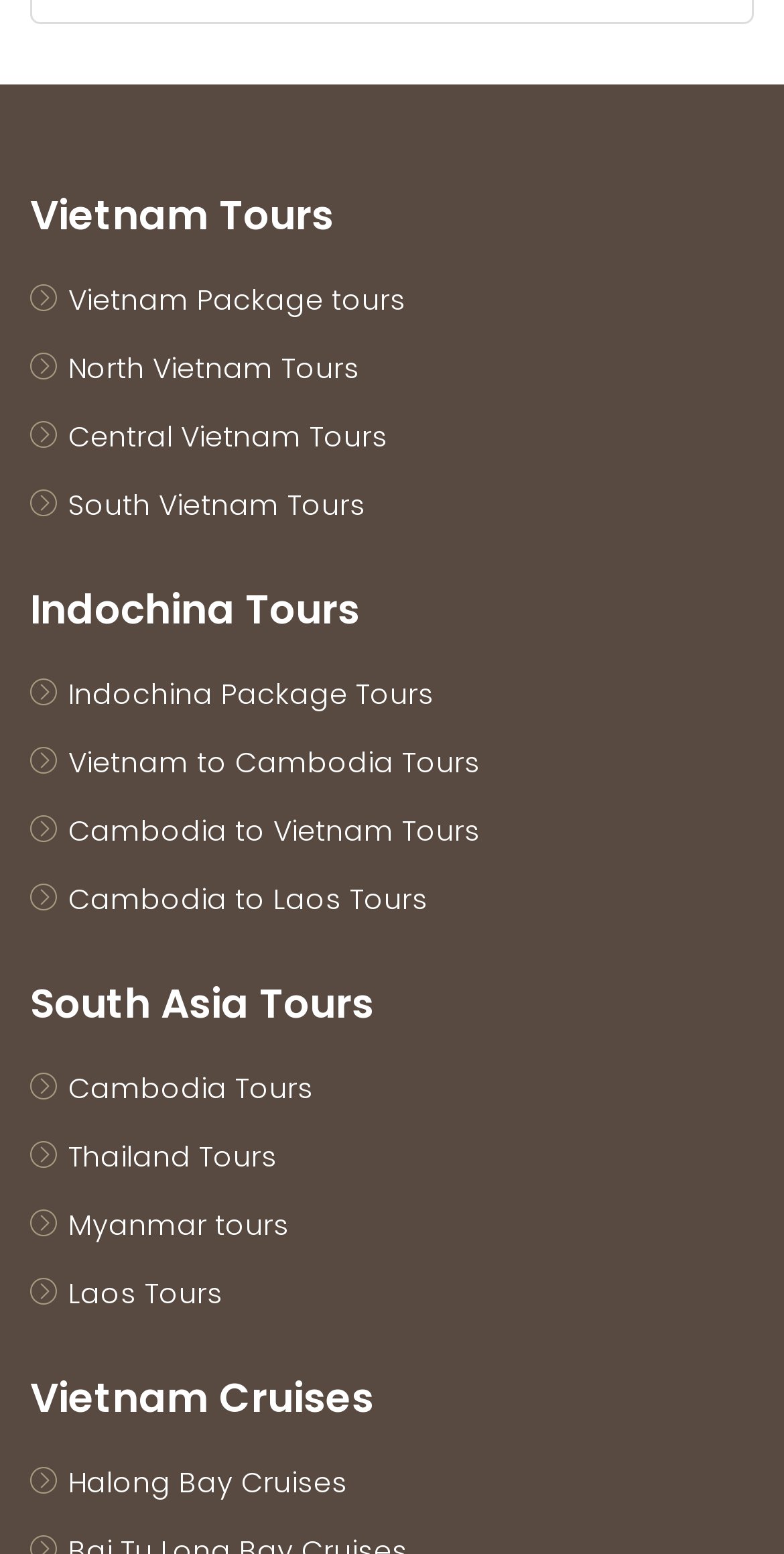What is the destination of the tour?
Using the image as a reference, give a one-word or short phrase answer.

Hanoi - Halong Bay